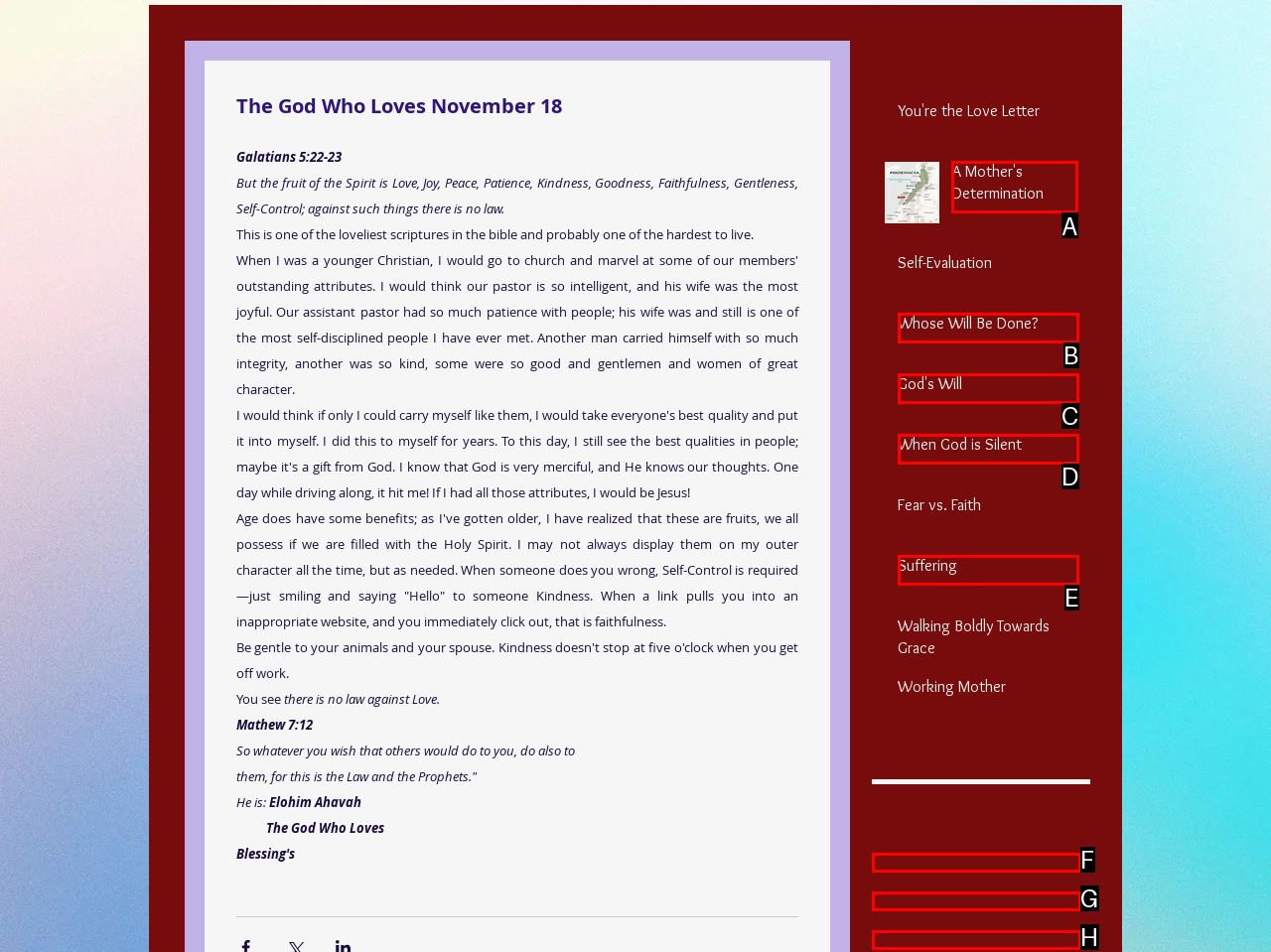Identify the correct lettered option to click in order to perform this task: Select the article 'A Mother's Determination'. Respond with the letter.

A